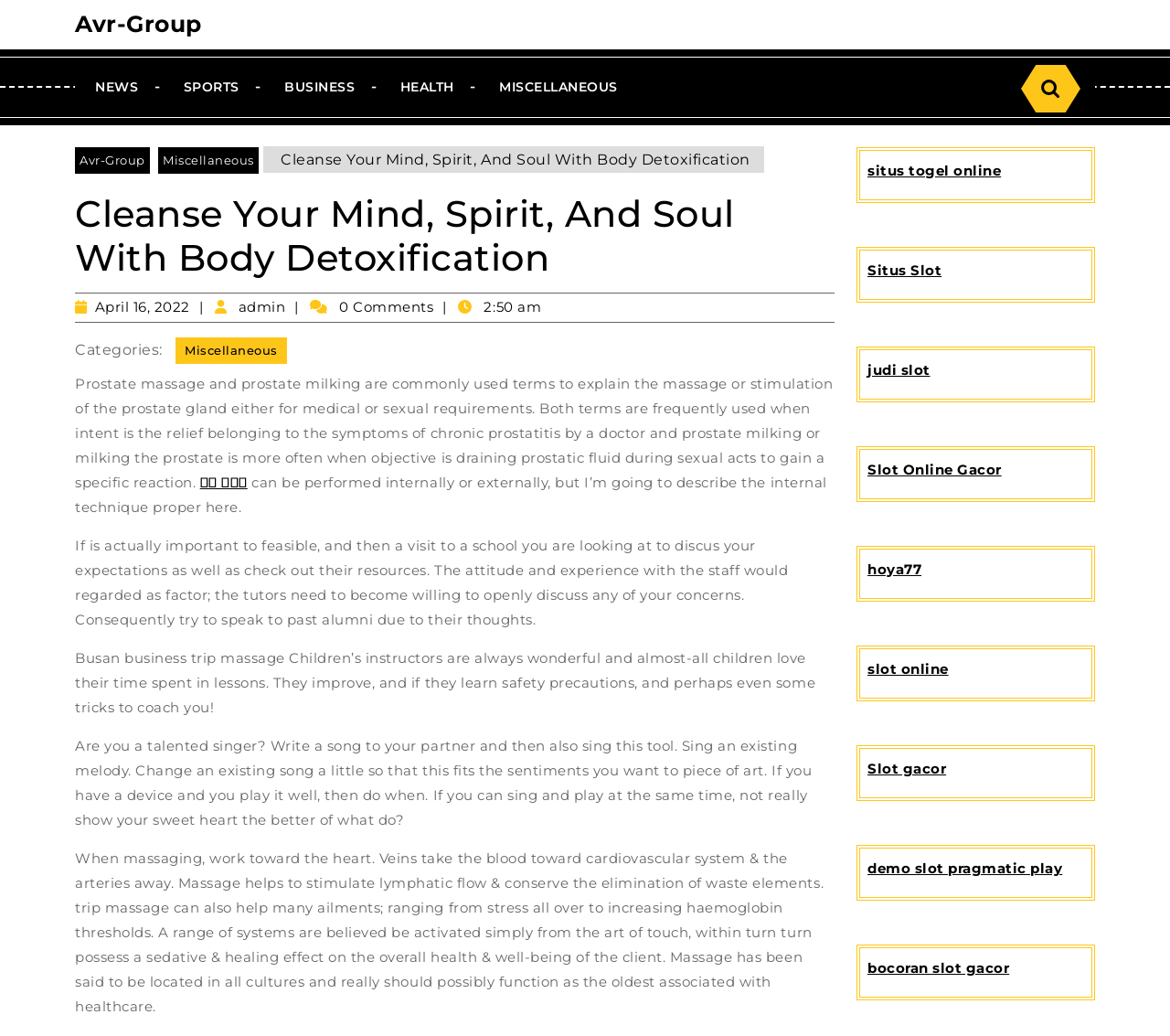What is the primary heading on this webpage?

Cleanse Your Mind, Spirit, And Soul With Body Detoxification